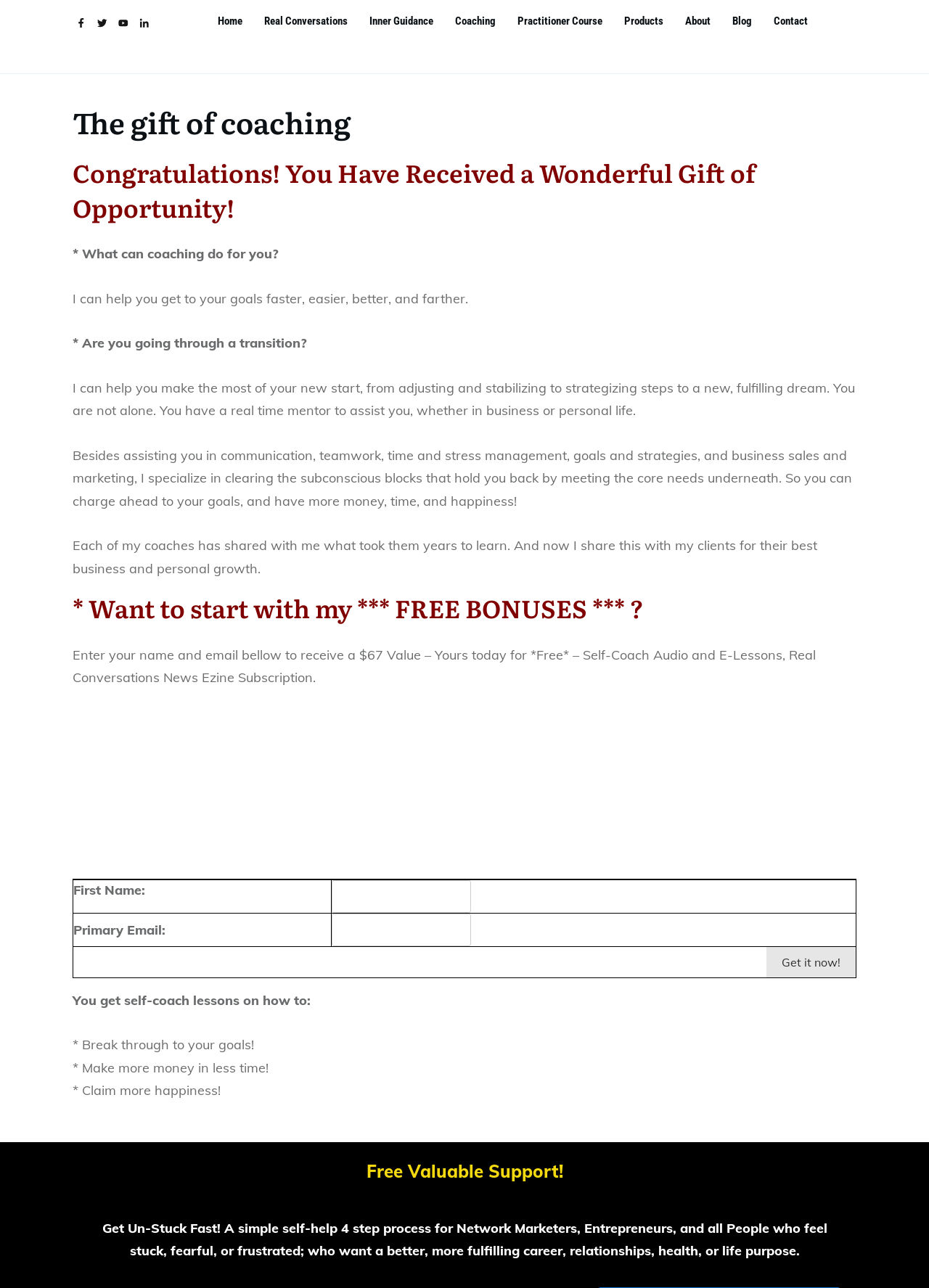Identify the bounding box coordinates of the element that should be clicked to fulfill this task: "Click the 'About' link". The coordinates should be provided as four float numbers between 0 and 1, i.e., [left, top, right, bottom].

[0.738, 0.008, 0.765, 0.025]